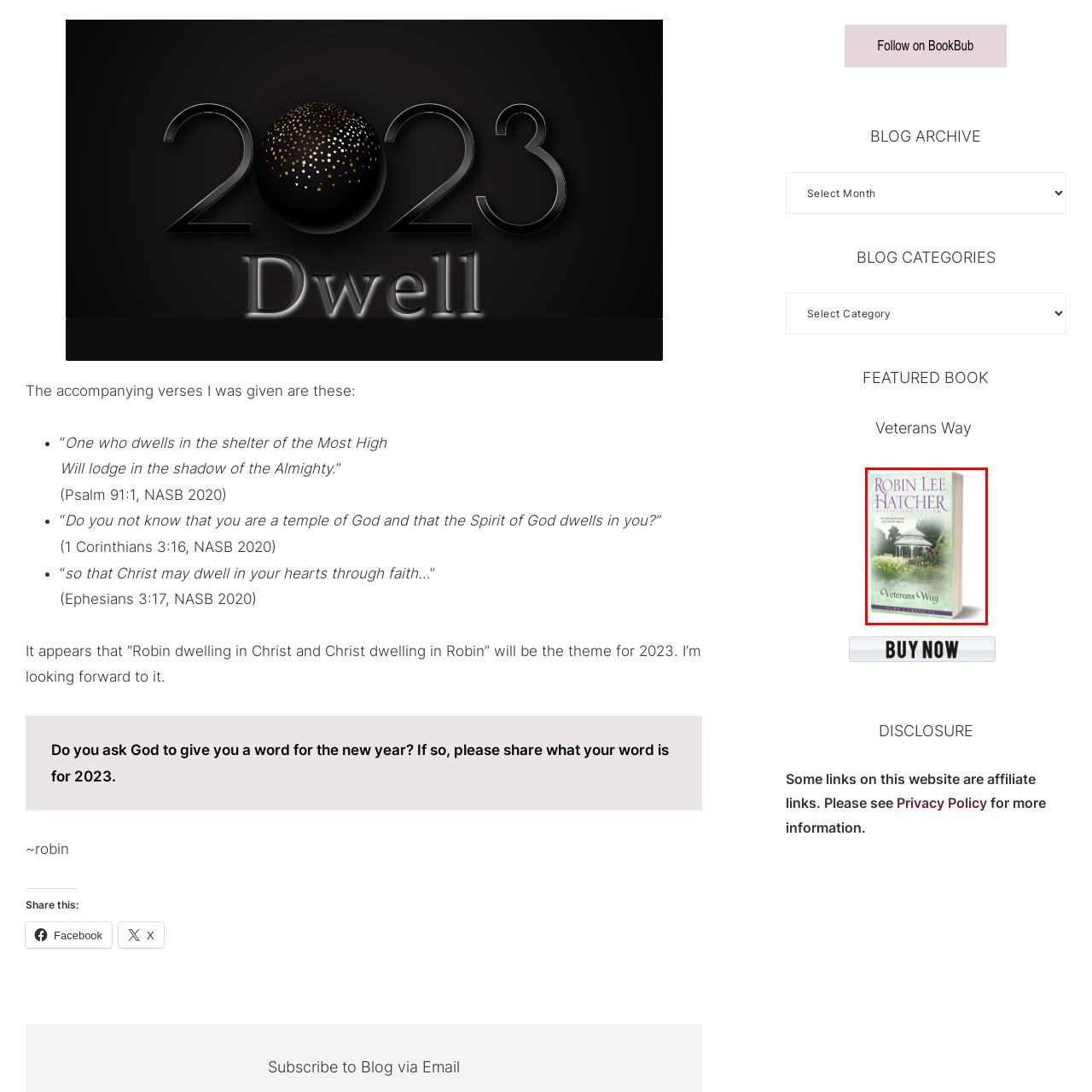Offer a detailed explanation of the image encased within the red boundary.

The image showcases the cover of the book "Veterans Way," authored by bestselling author Robin Lee Hatcher. The cover features a serene and inviting scene, depicting a gazebo surrounded by vibrant flowers, suggesting themes of peace and reflection. The title "Veterans Way" is prominently displayed at the bottom, while the author's name is elegantly printed at the top, reinforcing her status as a bestselling author. The overall design of the cover, marked by soft colors and a gentle layout, evokes a sense of warmth and tranquility, drawing potential readers into the journey that awaits within its pages.